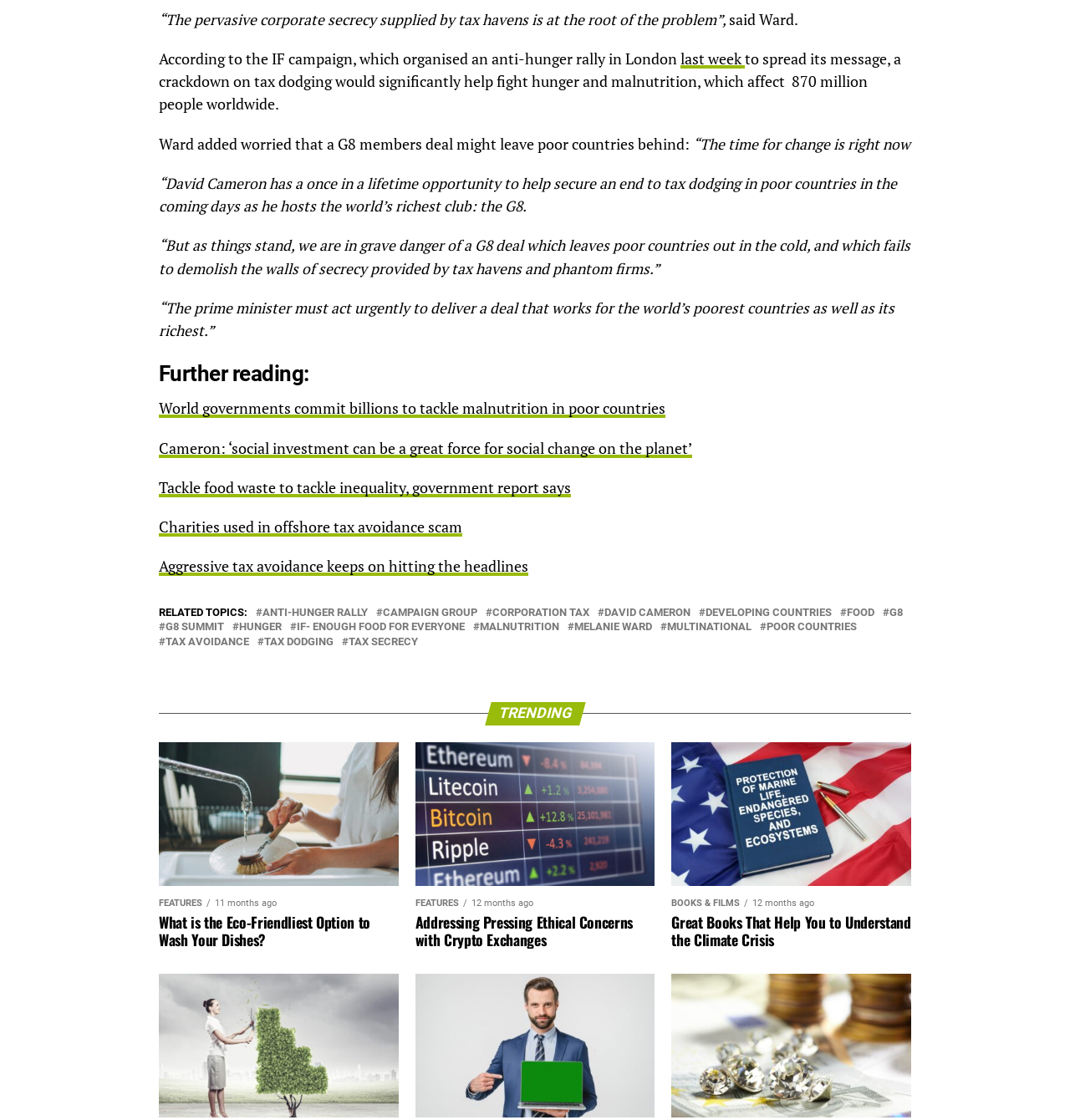Show the bounding box coordinates for the element that needs to be clicked to execute the following instruction: "Read more about World governments commit billions to tackle malnutrition in poor countries". Provide the coordinates in the form of four float numbers between 0 and 1, i.e., [left, top, right, bottom].

[0.148, 0.356, 0.622, 0.373]